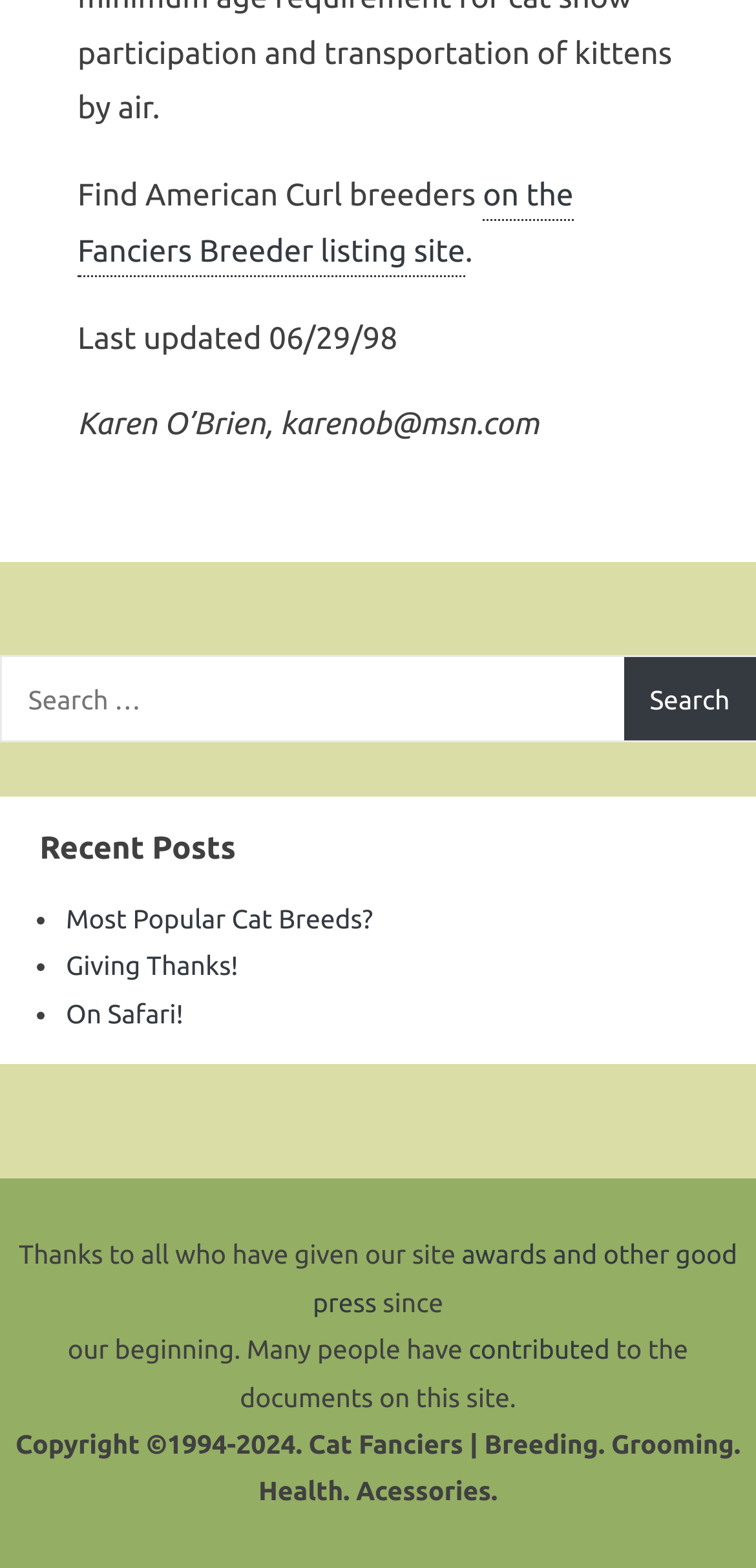By analyzing the image, answer the following question with a detailed response: What is the email address of Karen O'Brien?

The webpage has a static text element that mentions 'Karen O’Brien, karenob@msn.com', indicating that the email address of Karen O'Brien is karenob@msn.com.